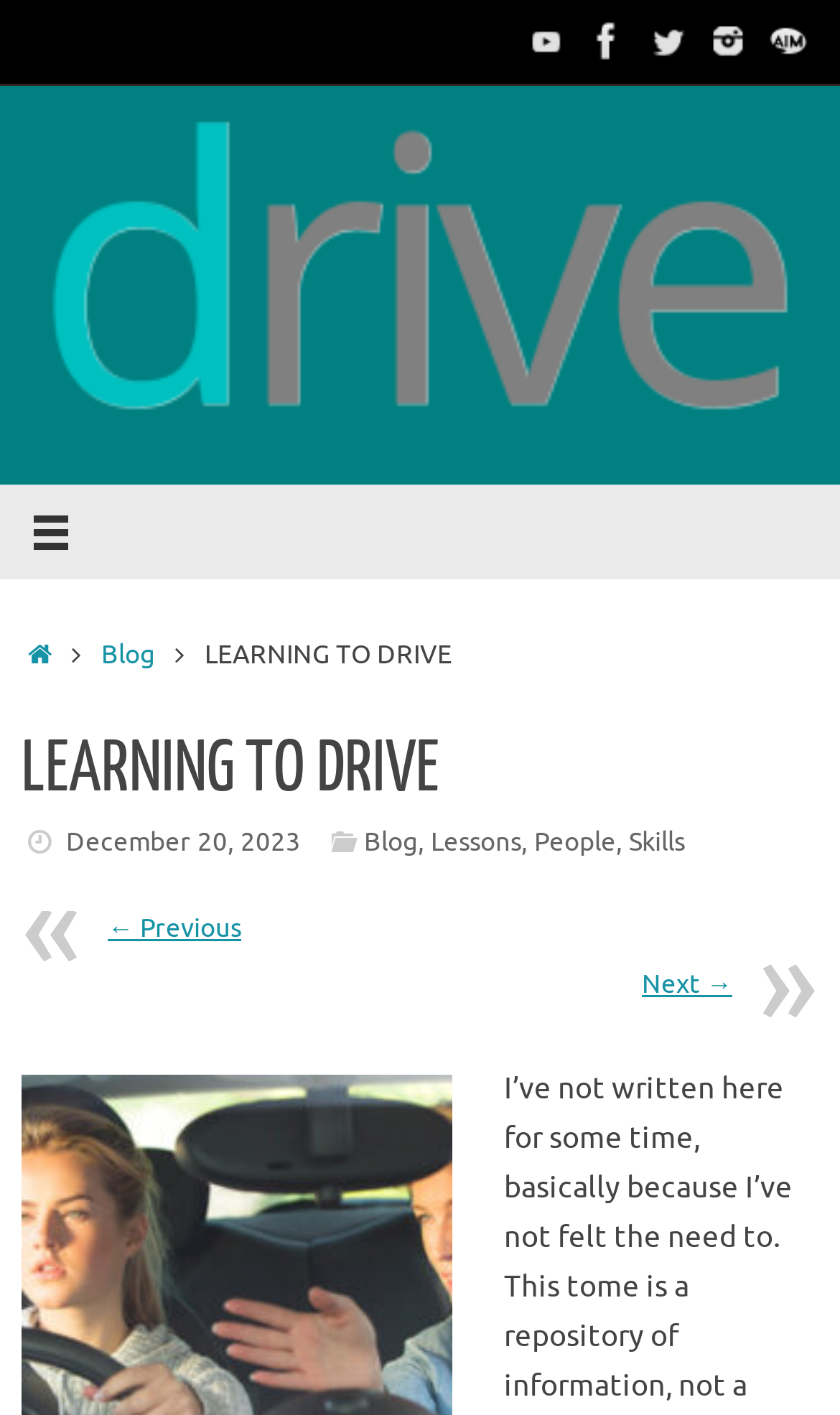Using the element description Blog, predict the bounding box coordinates for the UI element. Provide the coordinates in (top-left x, top-left y, bottom-right x, bottom-right y) format with values ranging from 0 to 1.

[0.12, 0.451, 0.185, 0.475]